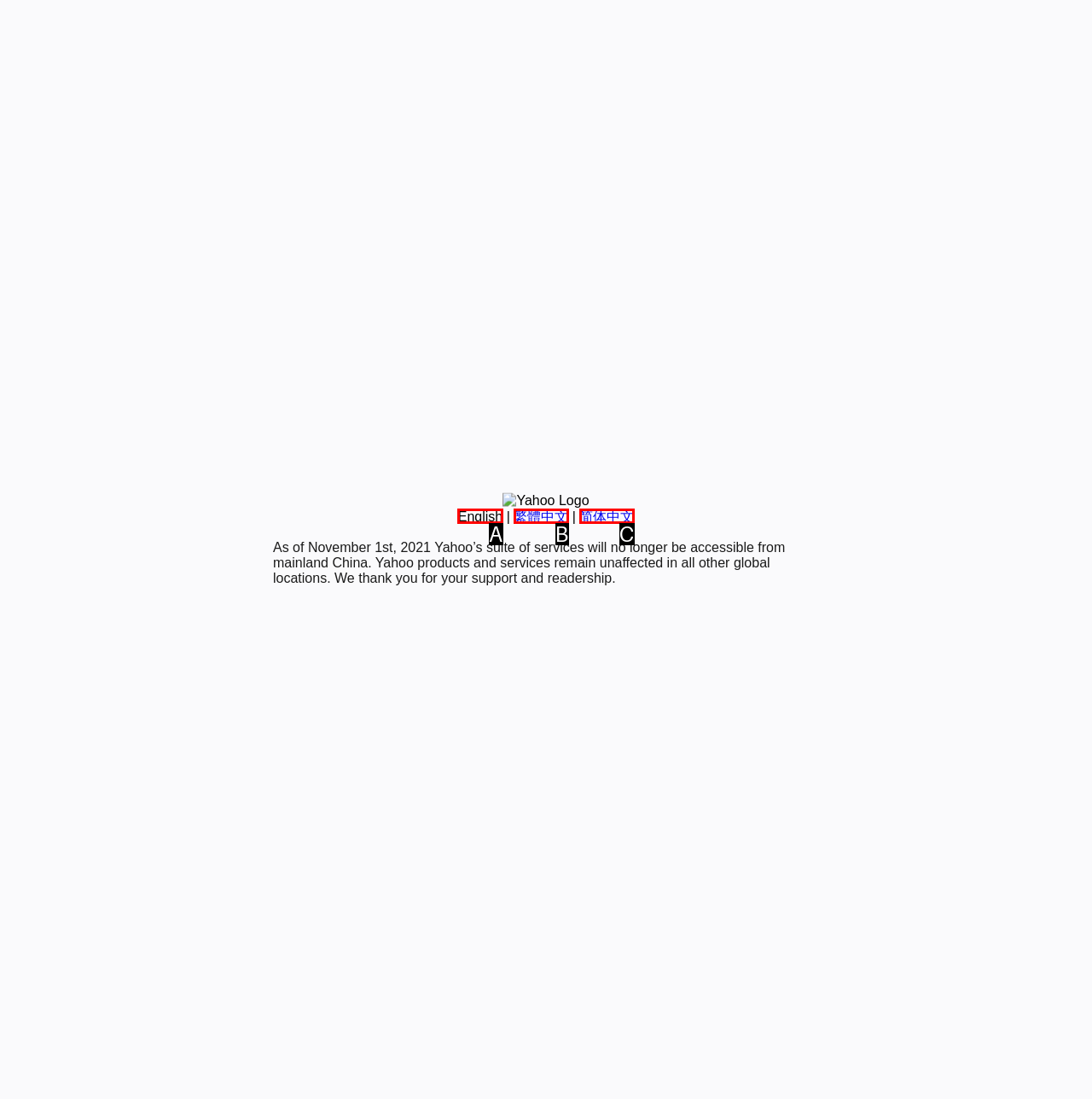Select the letter that corresponds to the description: 繁體中文. Provide your answer using the option's letter.

B